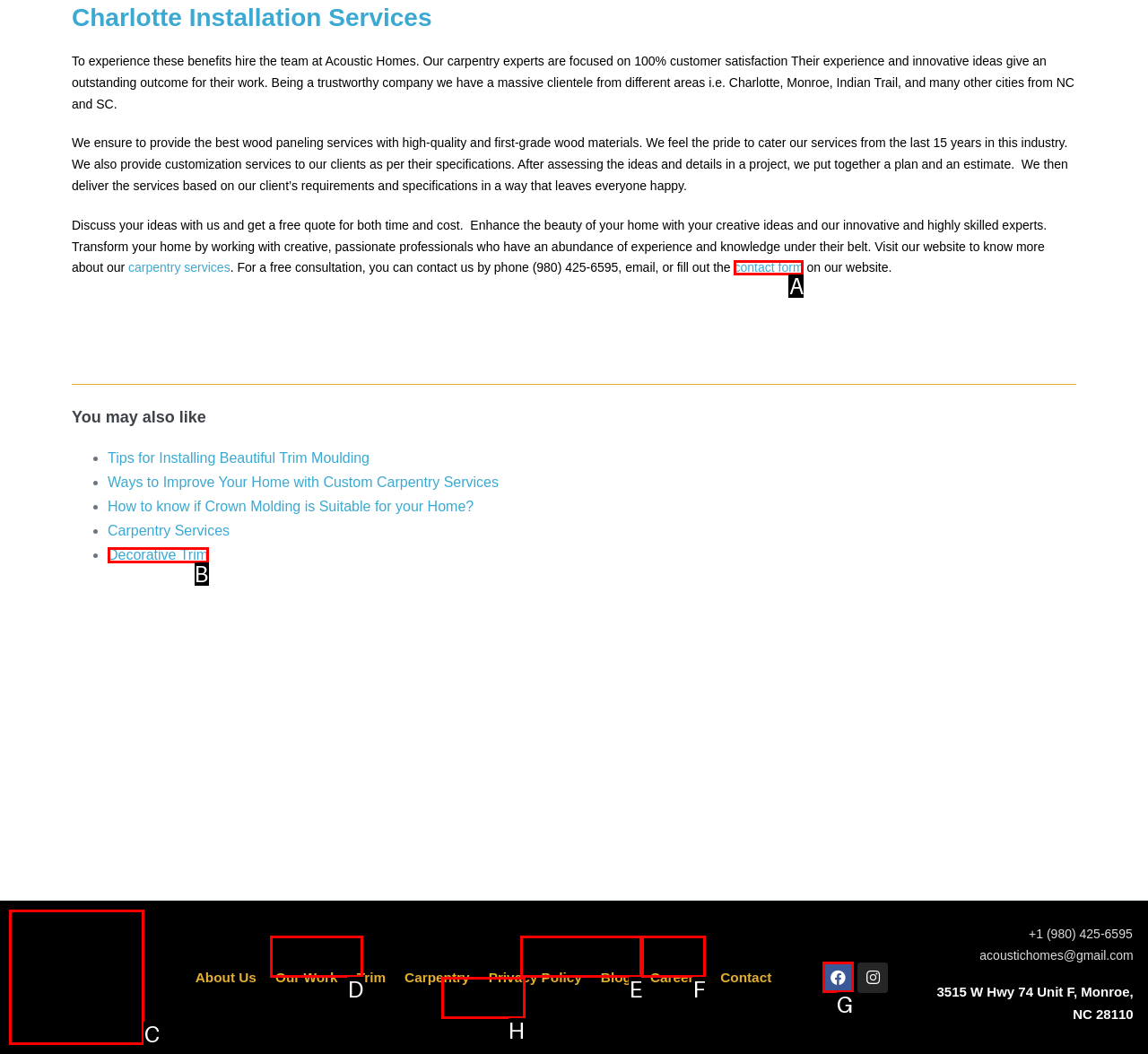Assess the description: parent_node: Email * aria-describedby="email-notes" name="email" and select the option that matches. Provide the letter of the chosen option directly from the given choices.

None